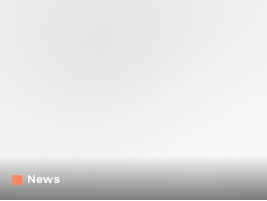Carefully examine the image and provide an in-depth answer to the question: What is the purpose of the orange square icon?

The orange square icon to the left of the 'News' label is used to highlight it, suggesting that it is part of a navigation or content categorization system, inviting users to explore various articles or updates related to current events and trending topics.